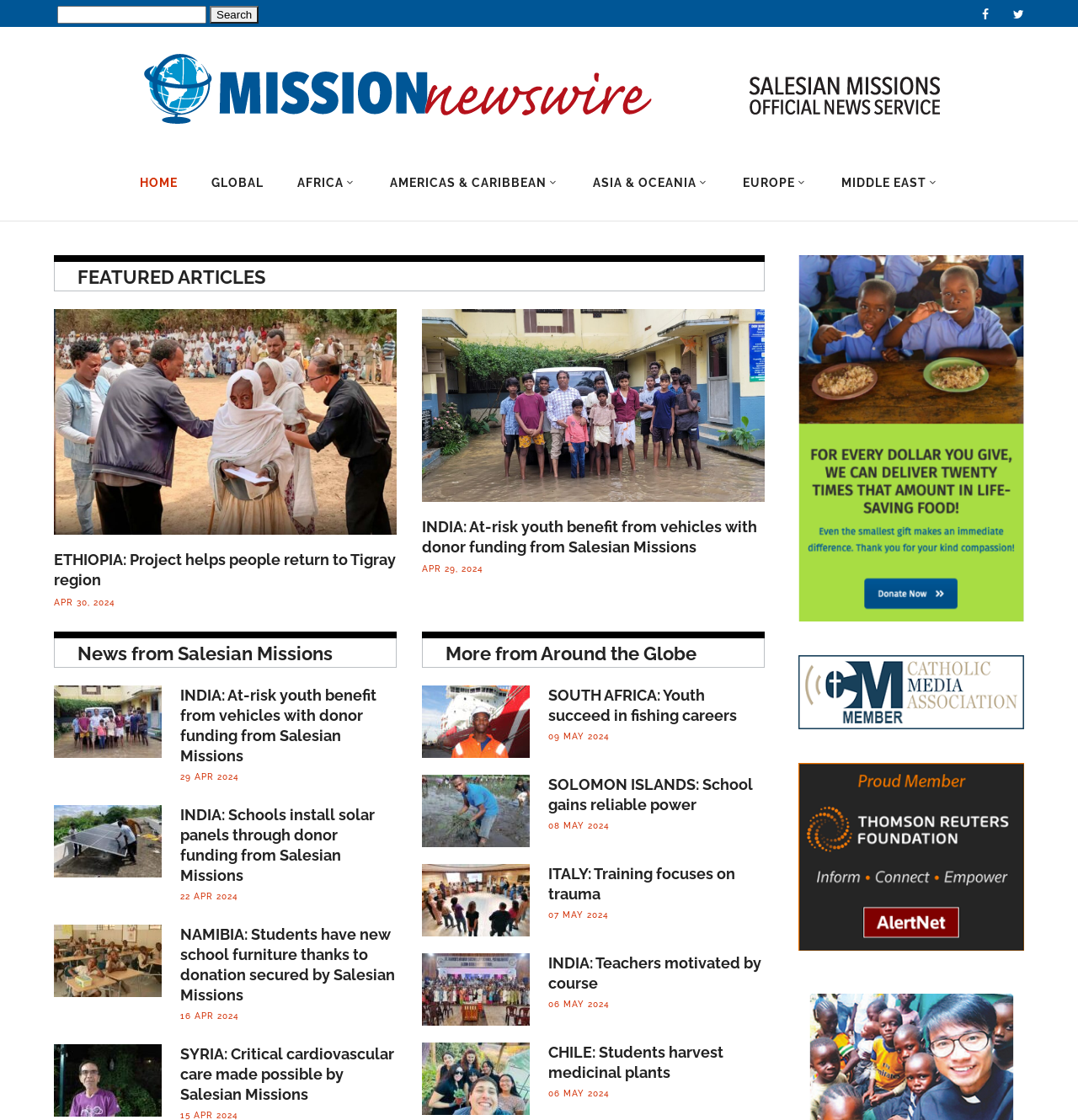Can you find the bounding box coordinates of the area I should click to execute the following instruction: "Go to HOME page"?

[0.114, 0.129, 0.18, 0.197]